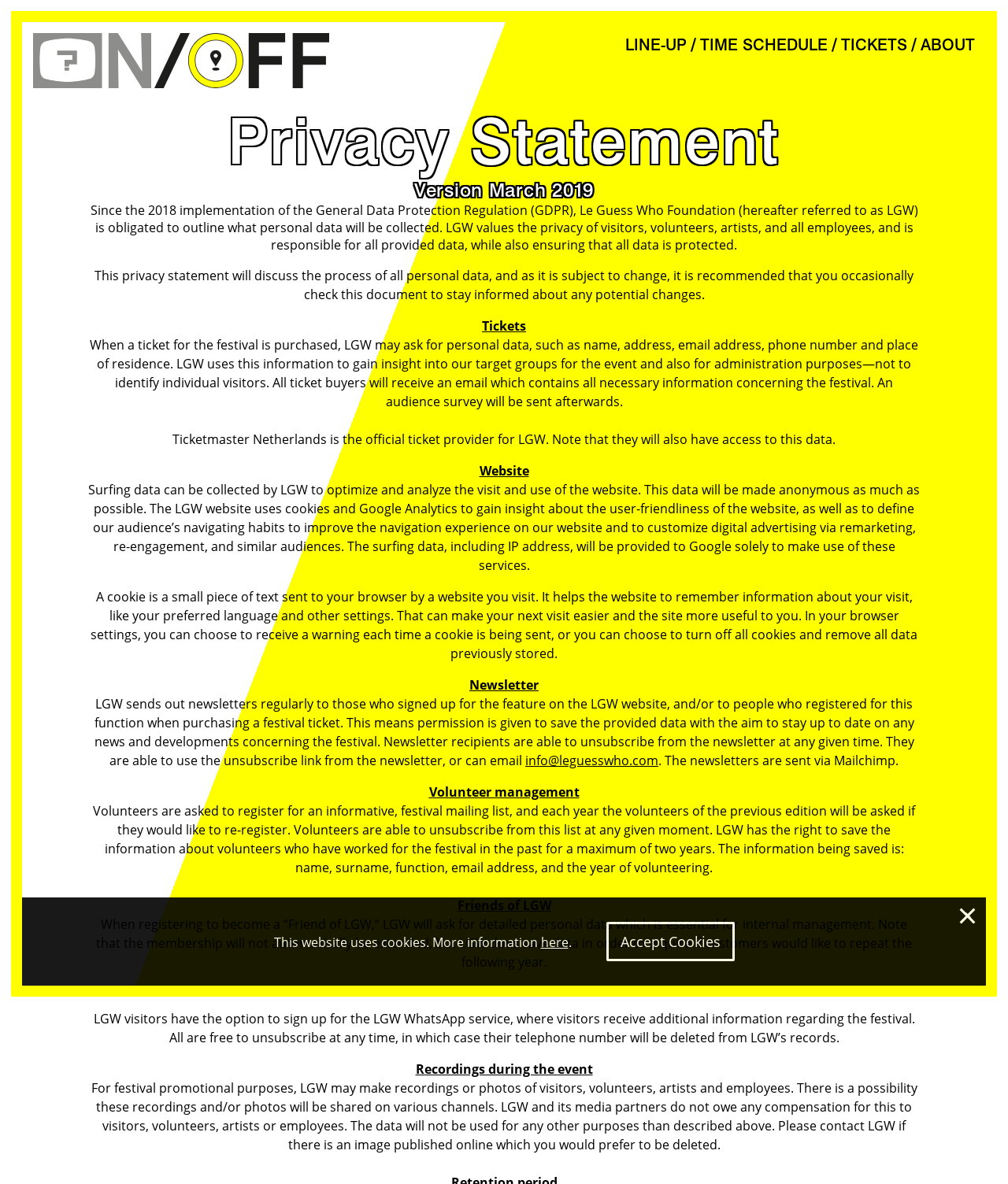Give a one-word or short phrase answer to this question: 
What is the purpose of the LGW WhatsApp service?

To receive additional festival information